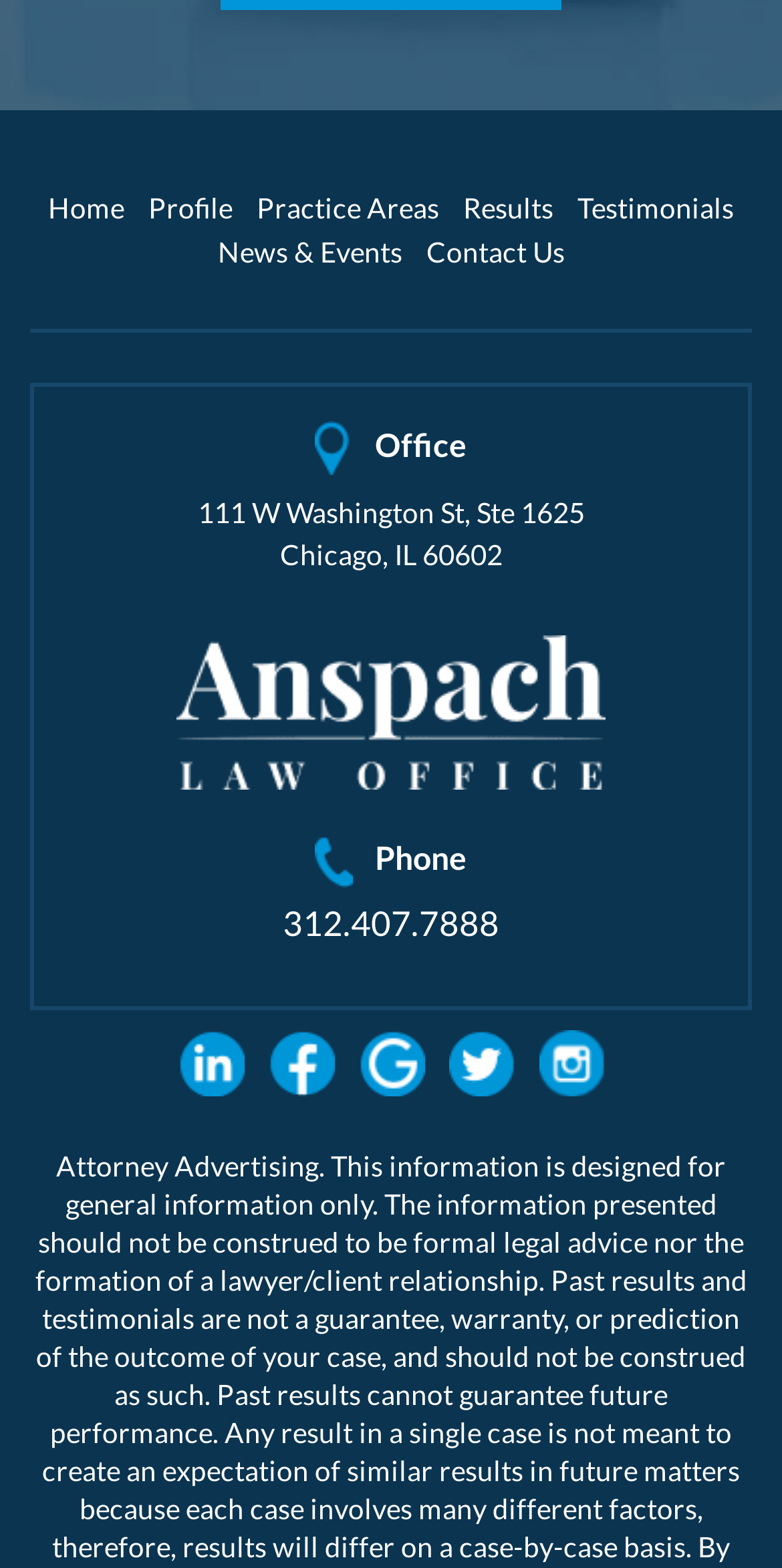Please specify the bounding box coordinates of the area that should be clicked to accomplish the following instruction: "go to home page". The coordinates should consist of four float numbers between 0 and 1, i.e., [left, top, right, bottom].

[0.062, 0.122, 0.159, 0.143]